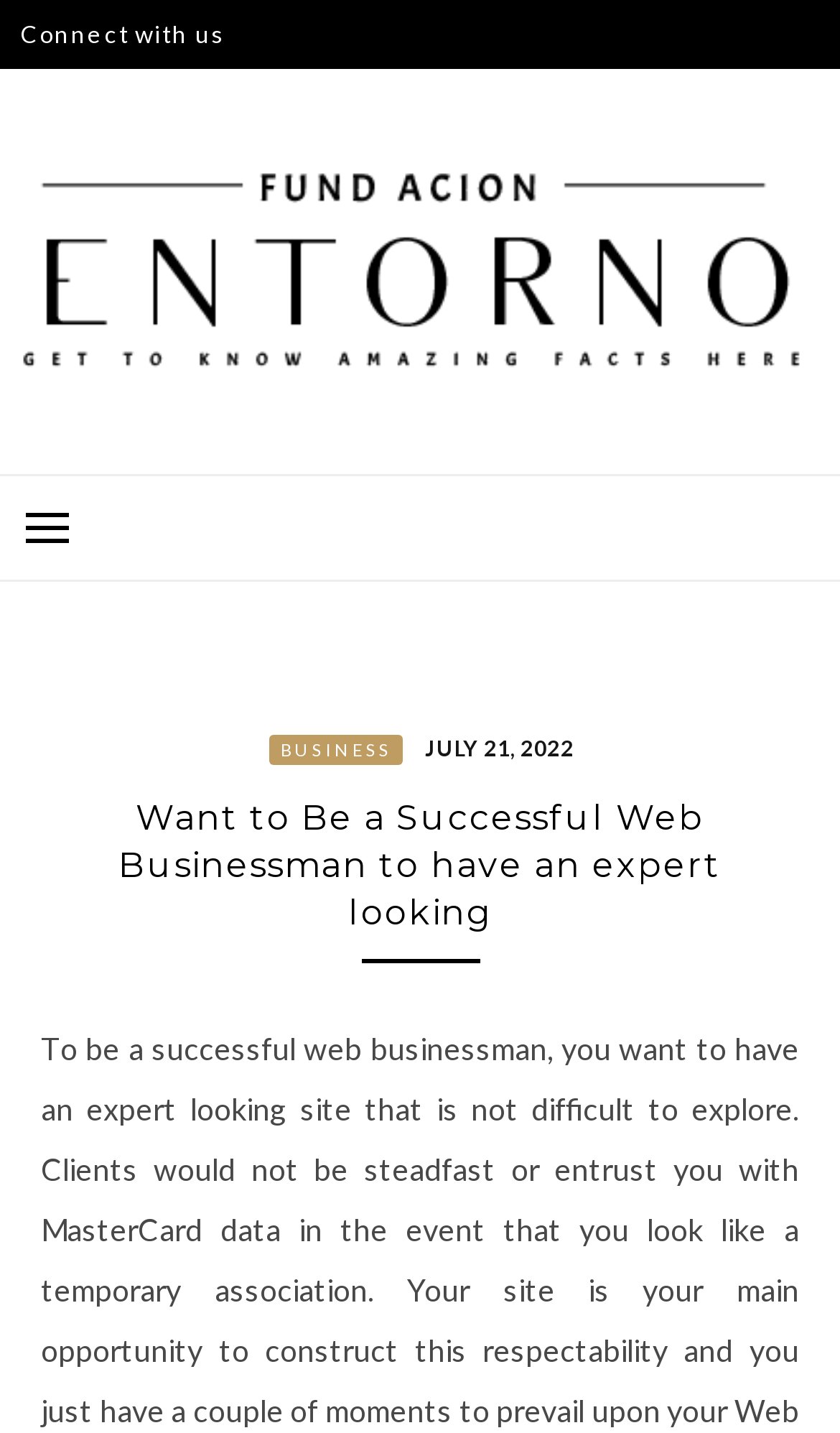What is the date of the latest article?
Refer to the image and provide a concise answer in one word or phrase.

JULY 21, 2022